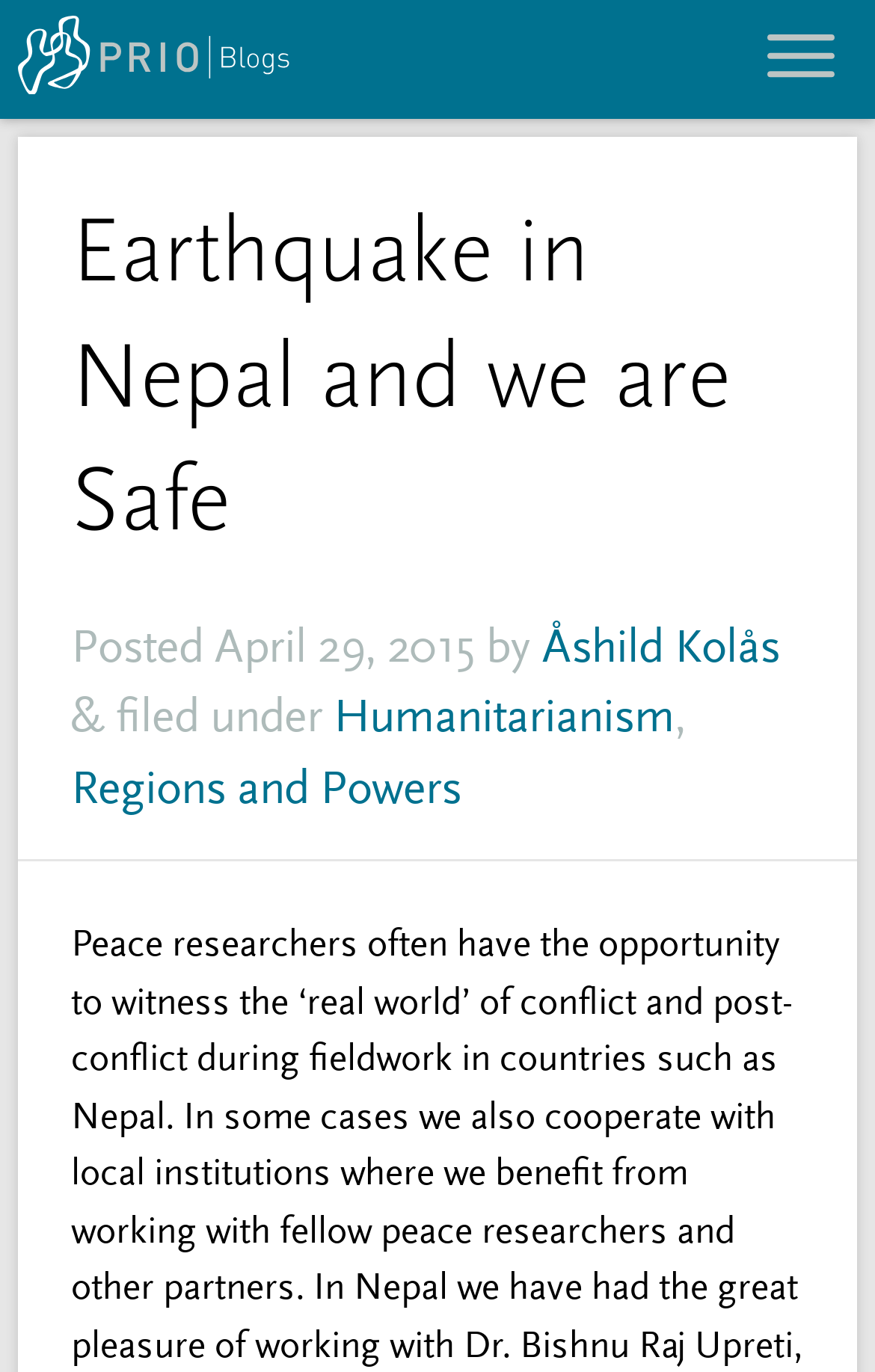Extract the heading text from the webpage.

Earthquake in Nepal and we are Safe